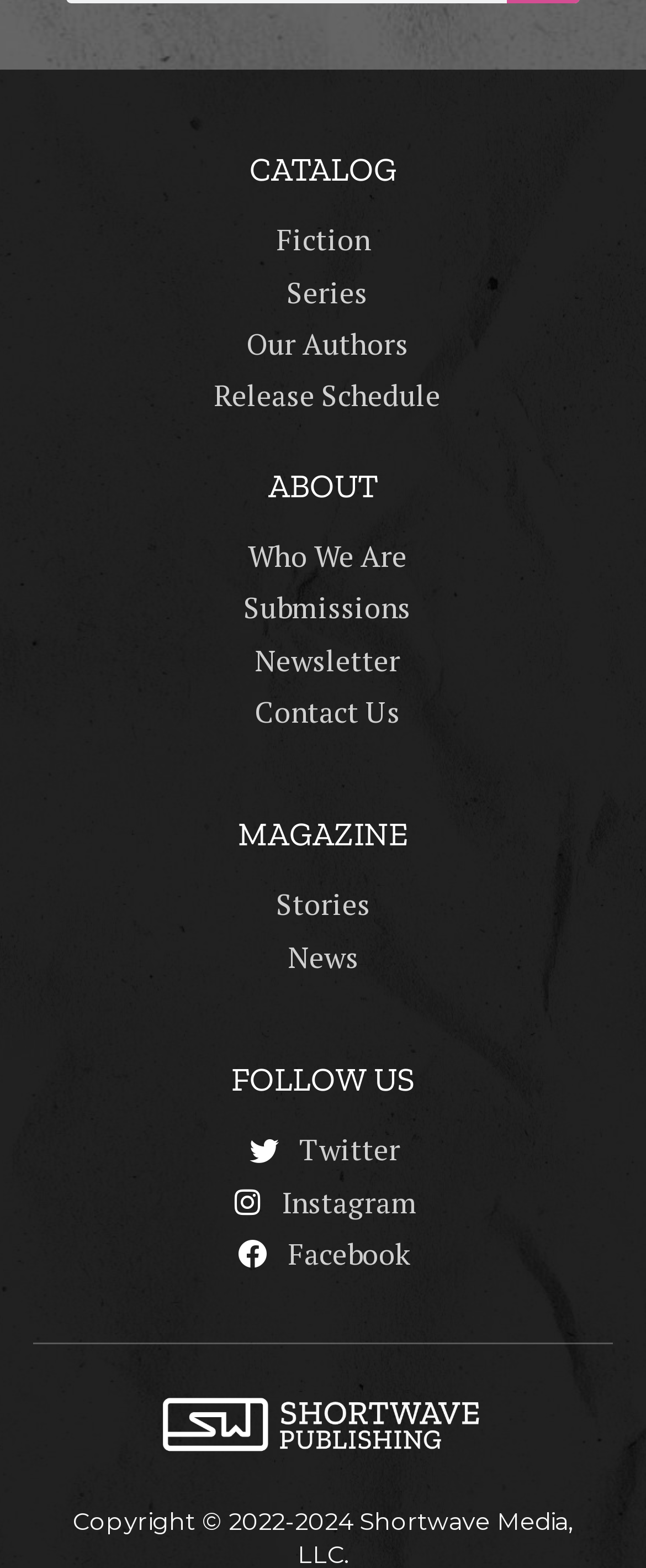Give a short answer to this question using one word or a phrase:
How many social media platforms are listed?

3